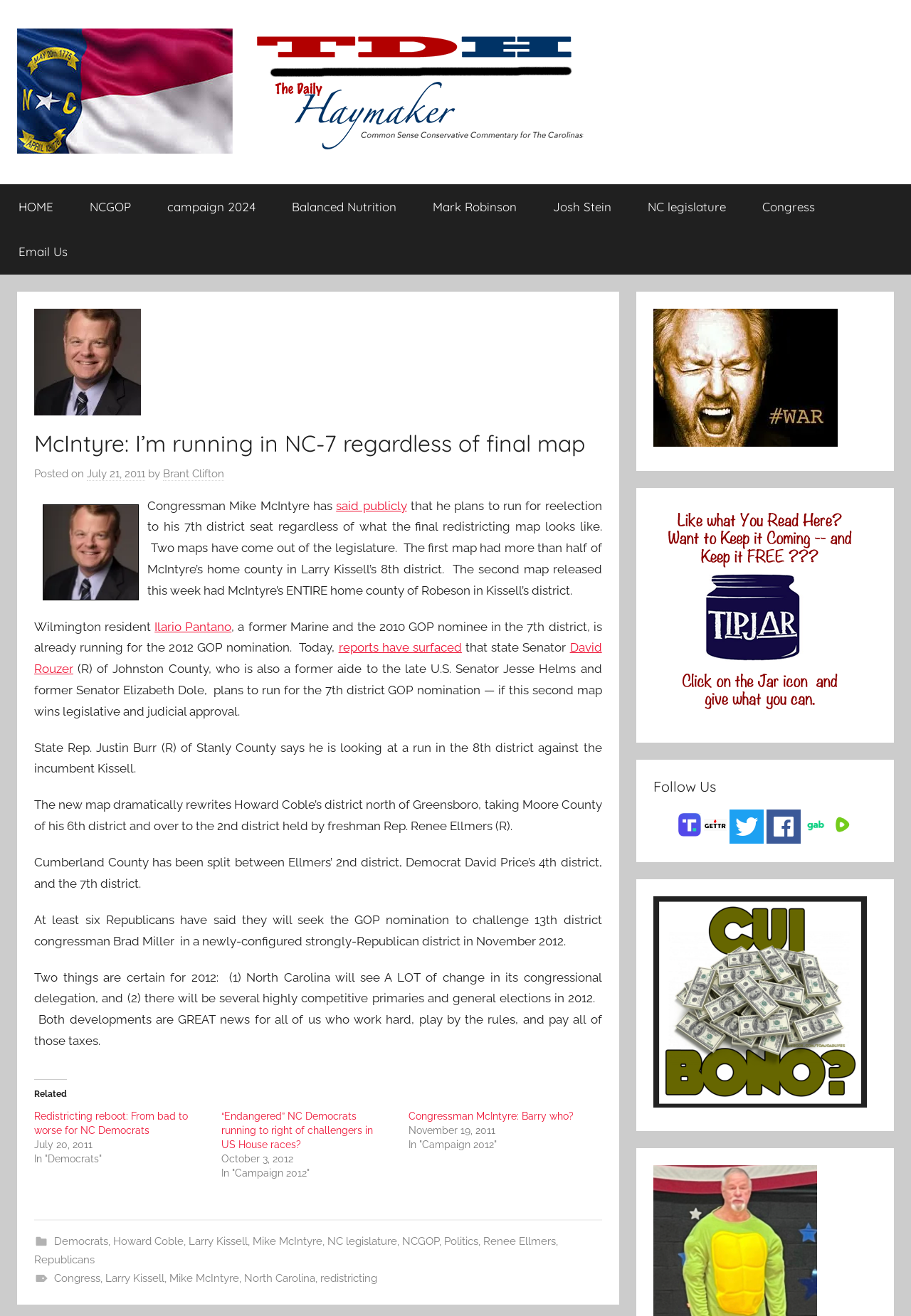Generate the title text from the webpage.

McIntyre: I’m running in NC-7 regardless of final map